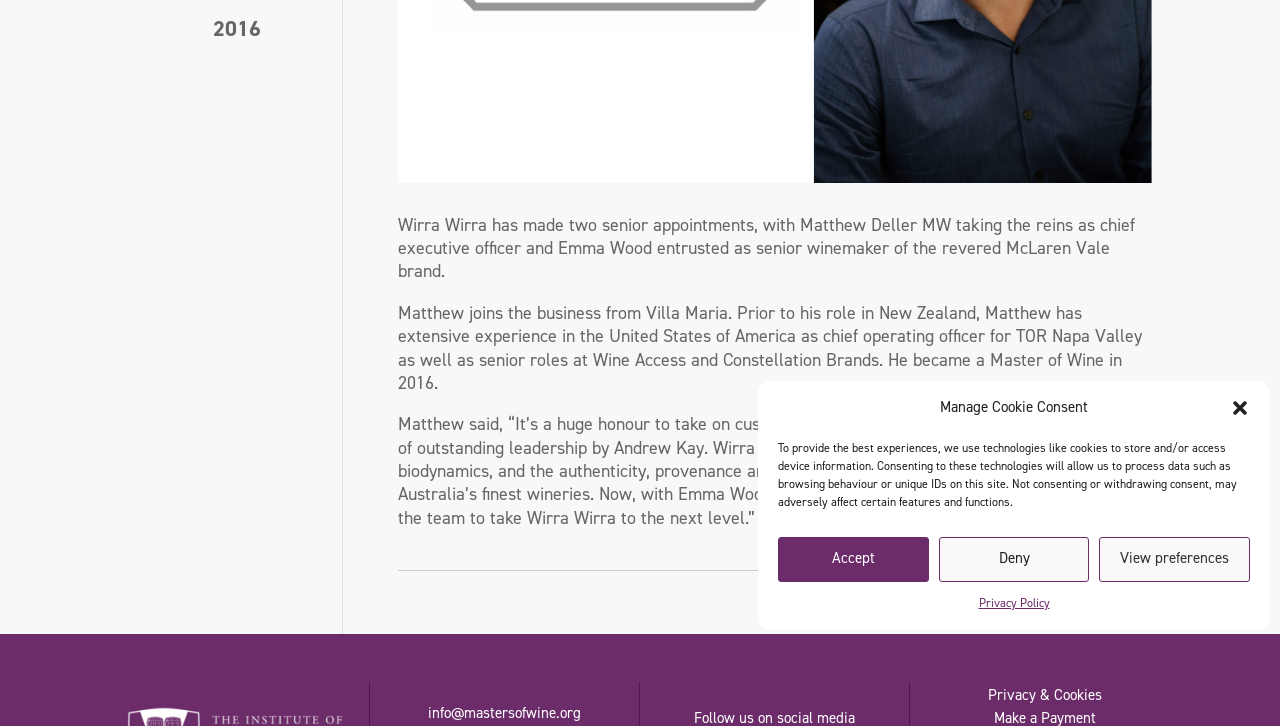For the given element description February, determine the bounding box coordinates of the UI element. The coordinates should follow the format (top-left x, top-left y, bottom-right x, bottom-right y) and be within the range of 0 to 1.

[0.124, 0.231, 0.177, 0.263]